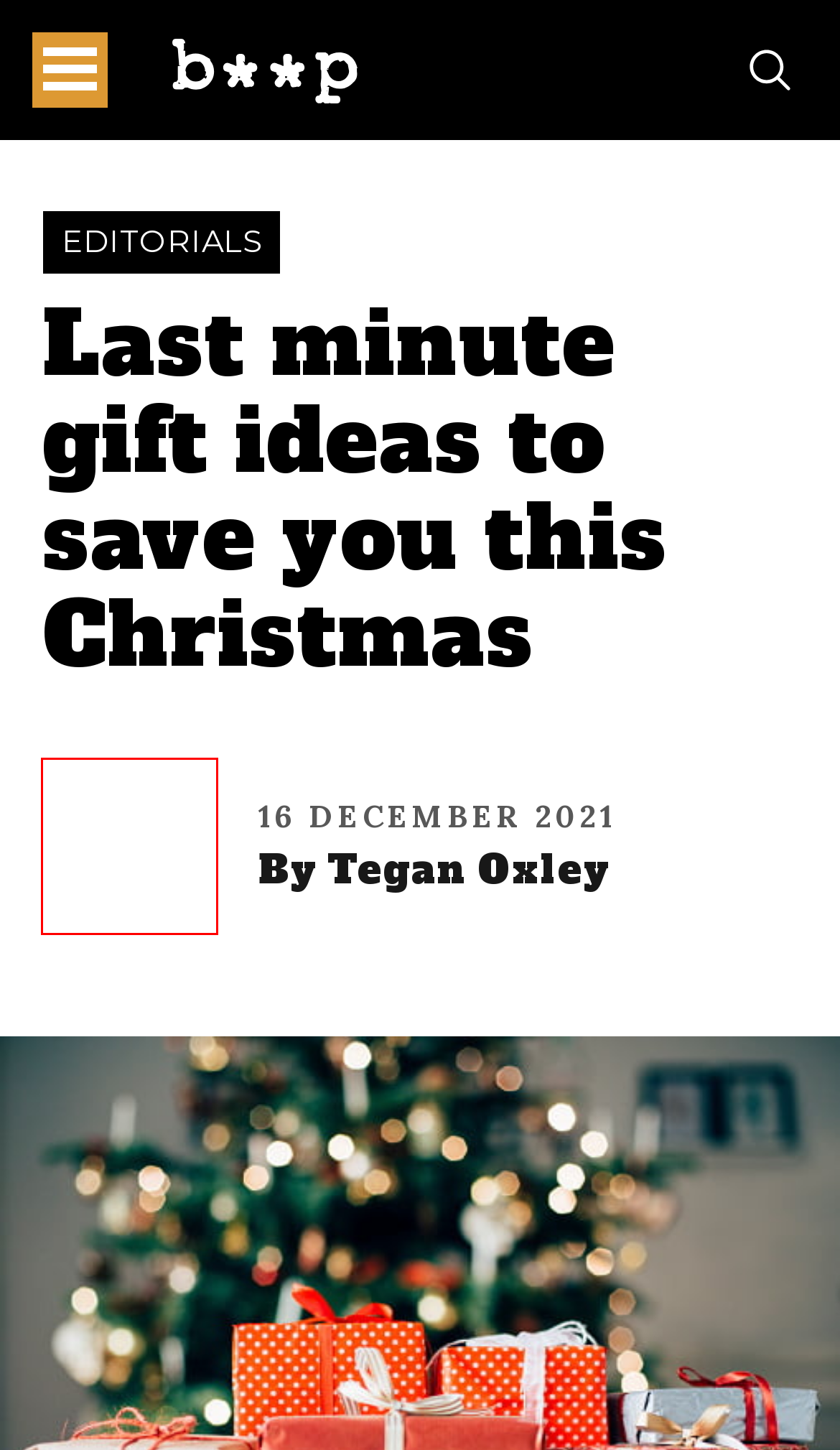You’re provided with a screenshot of a webpage that has a red bounding box around an element. Choose the best matching webpage description for the new page after clicking the element in the red box. The options are:
A. reuse Archives - b**p
B. Tegan Oxley, Author at b**p
C. Editorials Archives - b**p
D. wardrobe Archives - b**p
E. gift Archives - b**p
F. Wine Archives - b**p
G. b**p - by young people for young people
H. succulent Archives - b**p

B